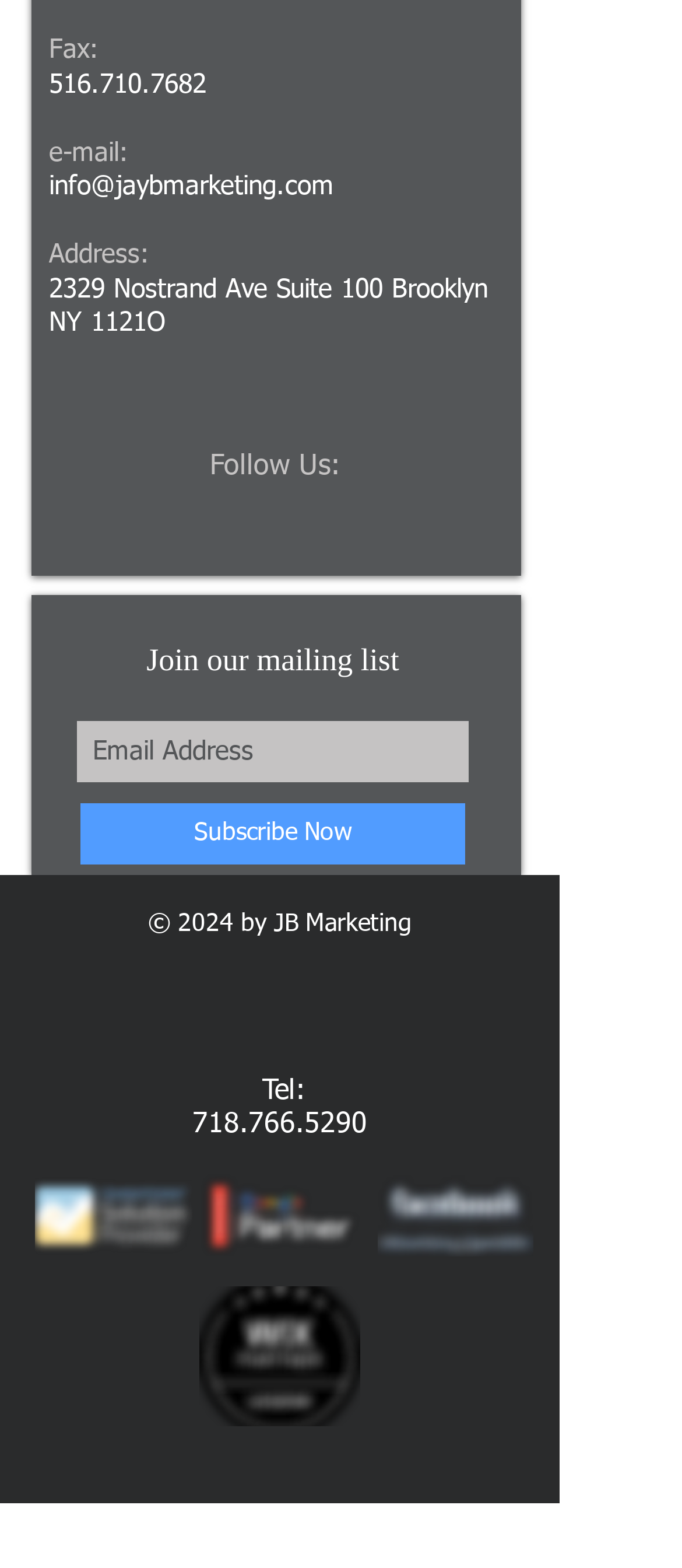What is the purpose of the 'Subscribe Now' button?
Please use the image to provide an in-depth answer to the question.

The 'Subscribe Now' button is located in the slideshow section, where it is accompanied by a text box to enter an email address and a prompt to 'Join our mailing list'. This suggests that the purpose of the button is to allow users to subscribe to the mailing list.